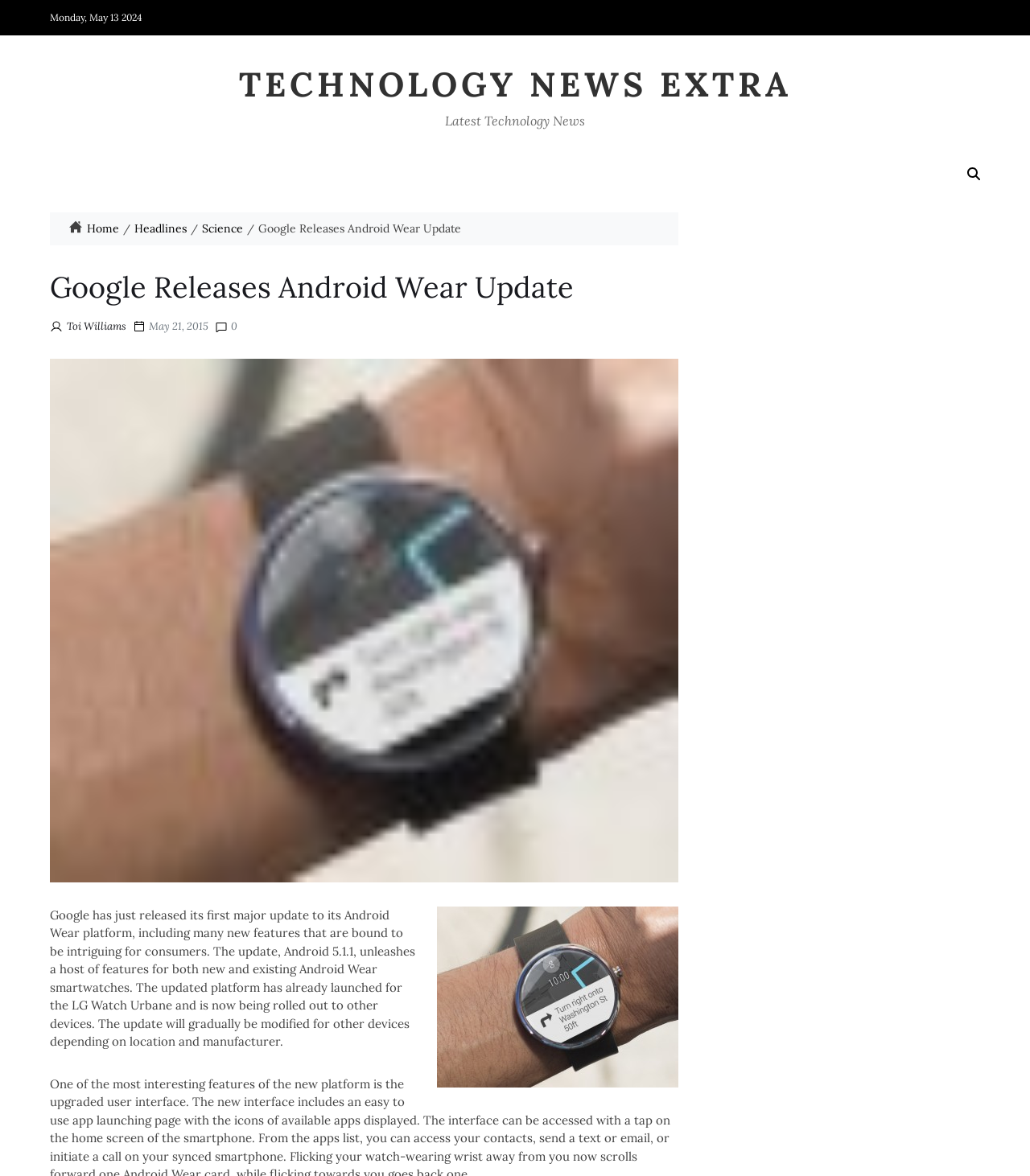Extract the bounding box of the UI element described as: "Toi Williams".

[0.065, 0.271, 0.123, 0.284]